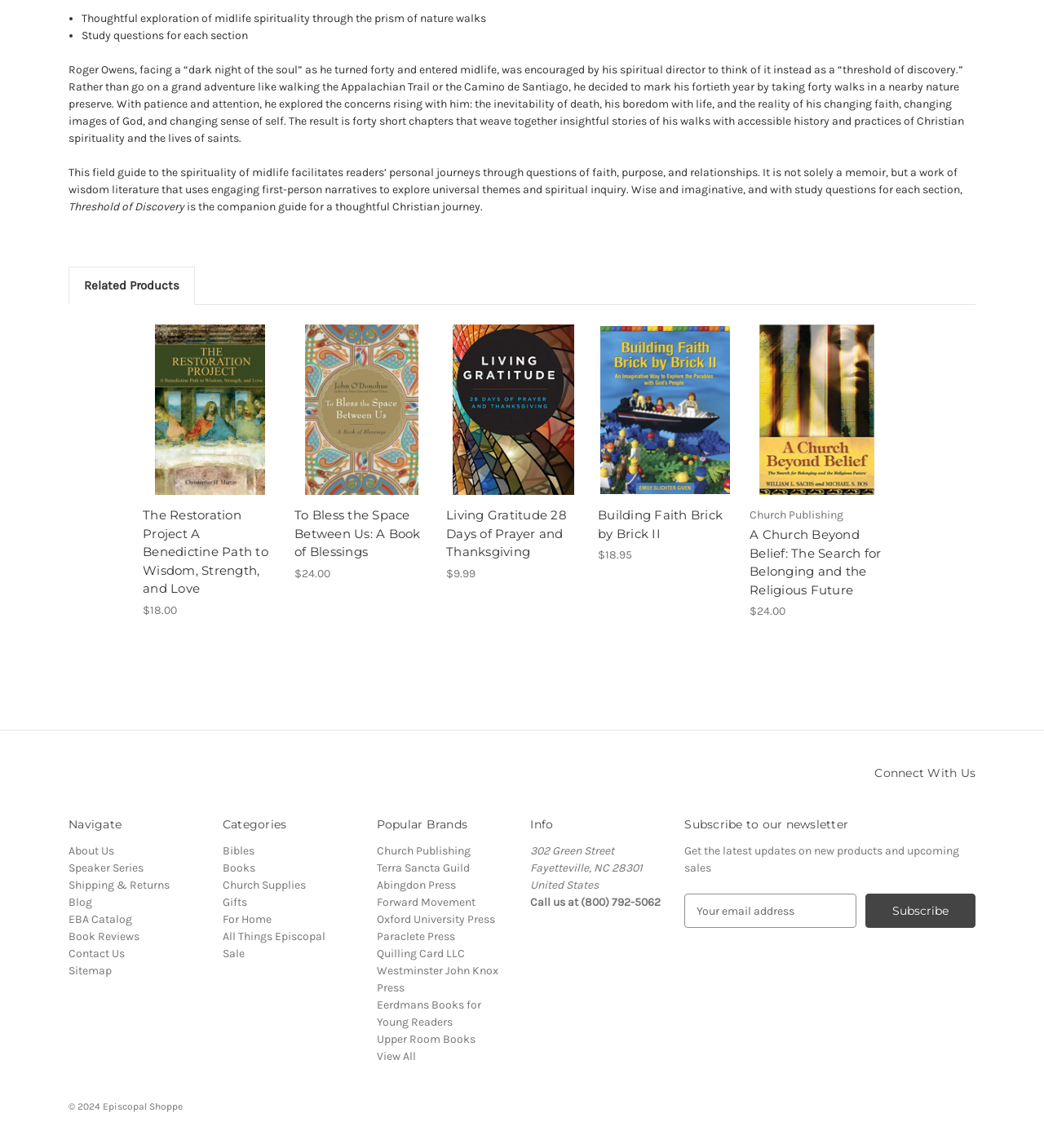Please determine the bounding box coordinates of the clickable area required to carry out the following instruction: "Add 'To Bless the Space Between Us: A Book of Blessings' to cart". The coordinates must be four float numbers between 0 and 1, represented as [left, top, right, bottom].

[0.302, 0.359, 0.391, 0.38]